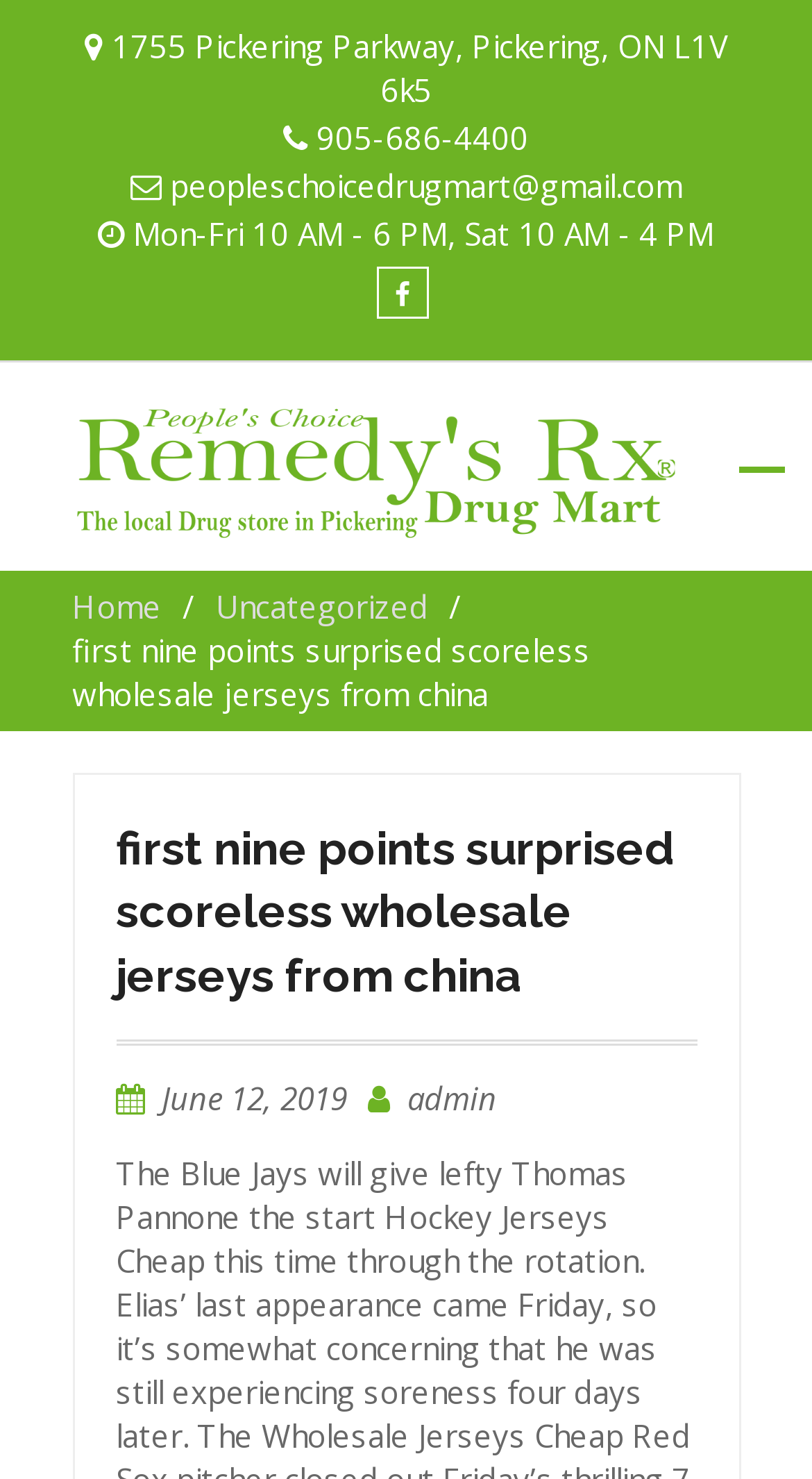Answer the question using only one word or a concise phrase: What is the address of People's Choice Drug Mart?

1755 Pickering Parkway, Pickering, ON L1V 6k5